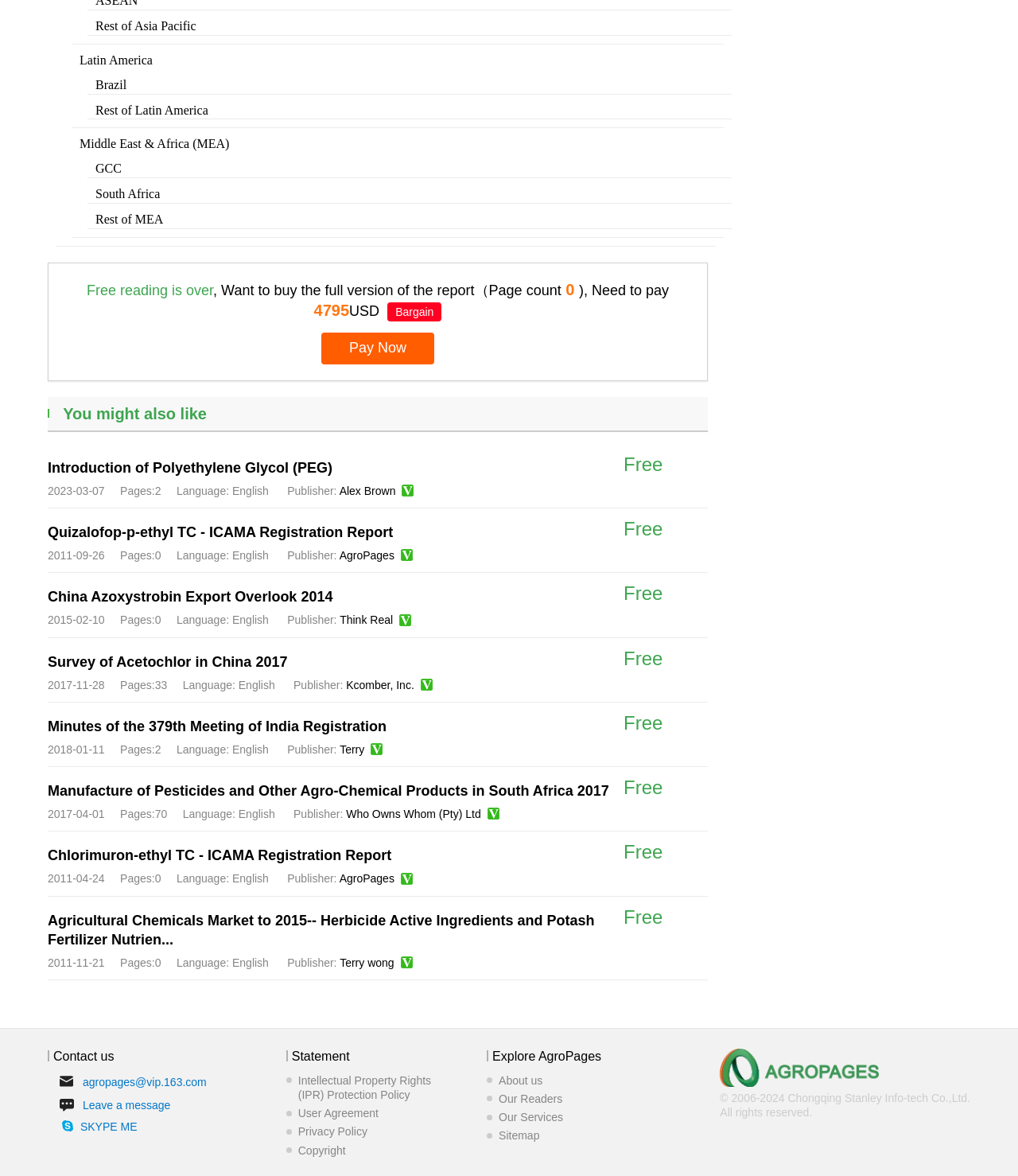How many regions are listed under 'Rest of Asia Pacific'?
Based on the visual, give a brief answer using one word or a short phrase.

None